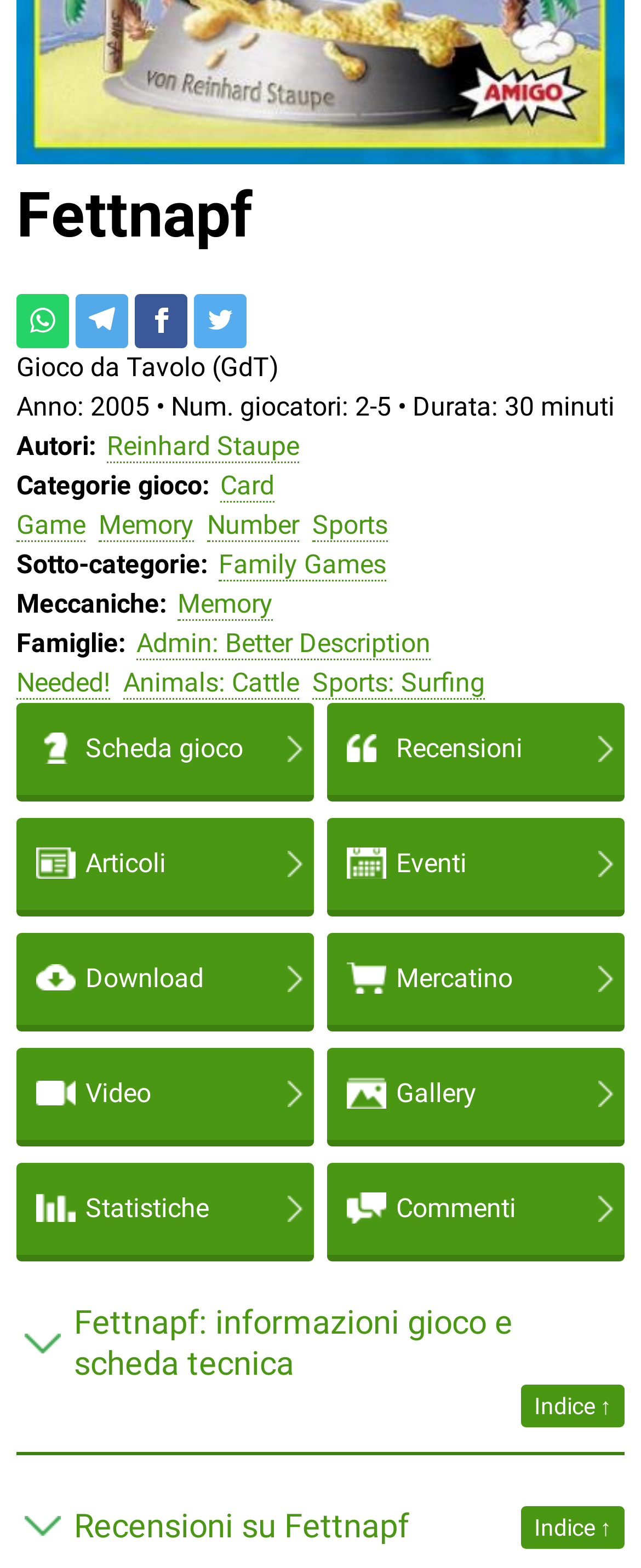Show the bounding box coordinates of the region that should be clicked to follow the instruction: "View game statistics."

[0.026, 0.741, 0.49, 0.8]